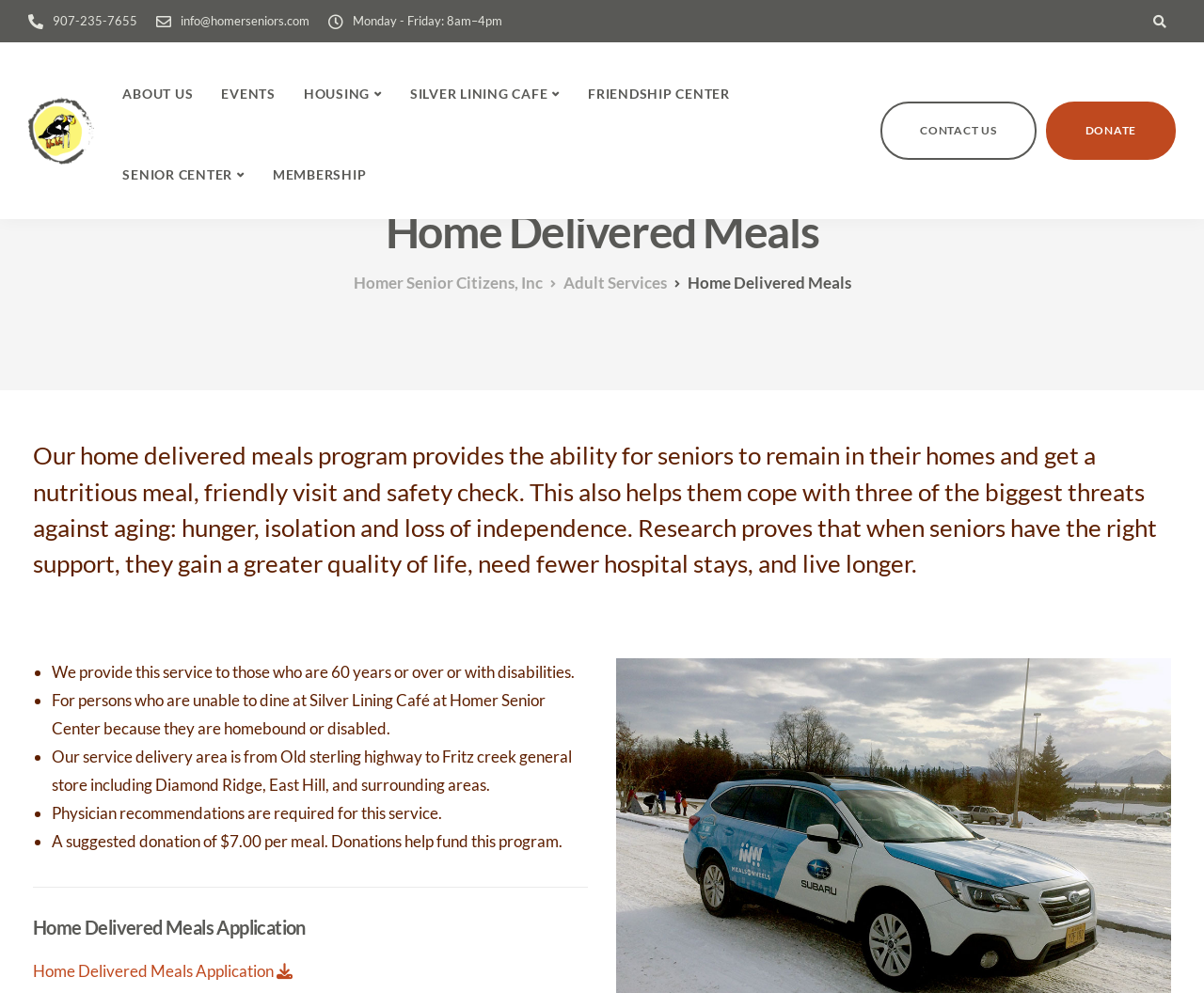What is the suggested donation per meal?
Look at the screenshot and respond with a single word or phrase.

$7.00